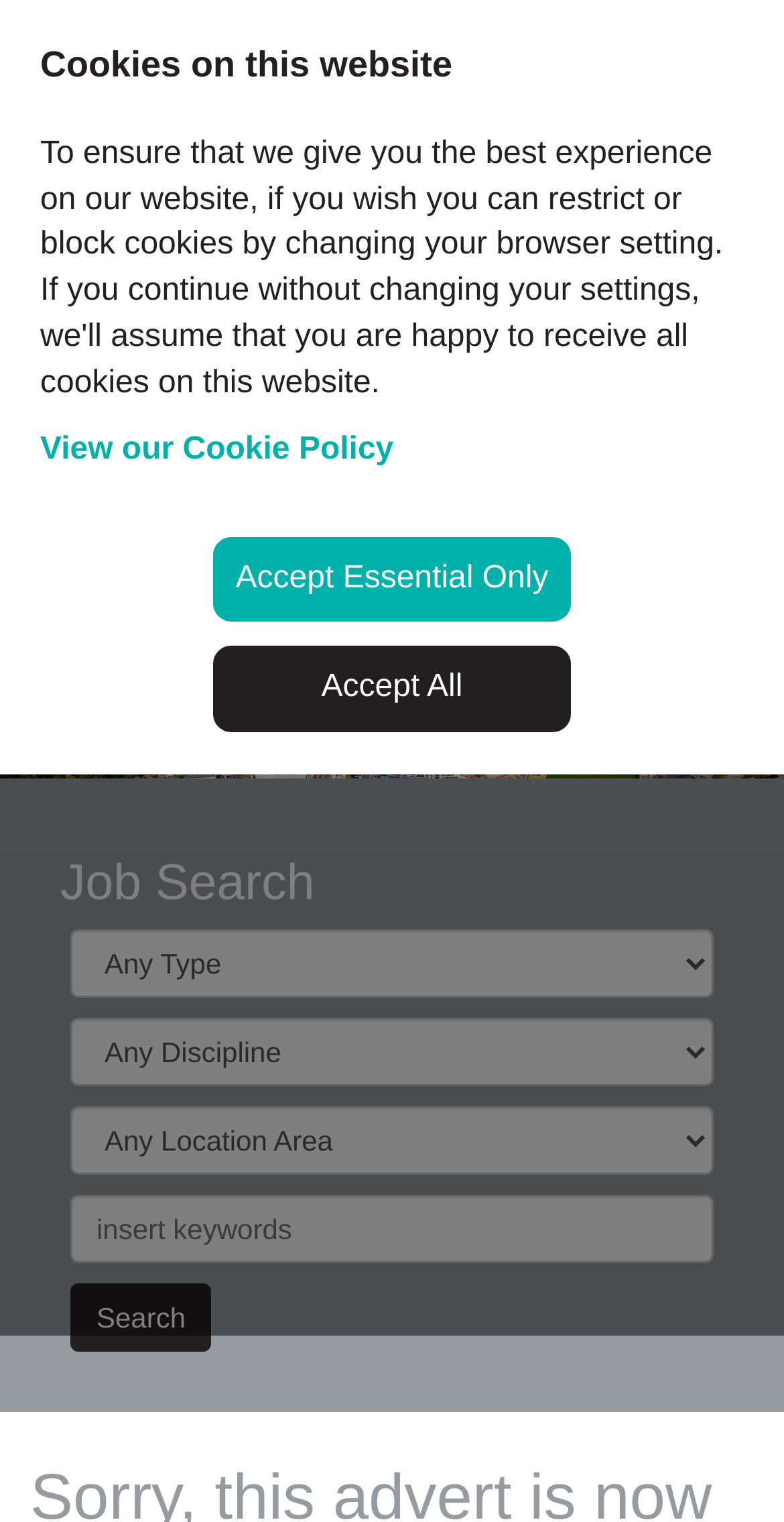Utilize the details in the image to thoroughly answer the following question: What is the text on the logo image?

The logo image has a bounding box of [0.159, 0.086, 0.841, 0.192] and the text 'Logo' is associated with it, indicating that it is the logo of the website.